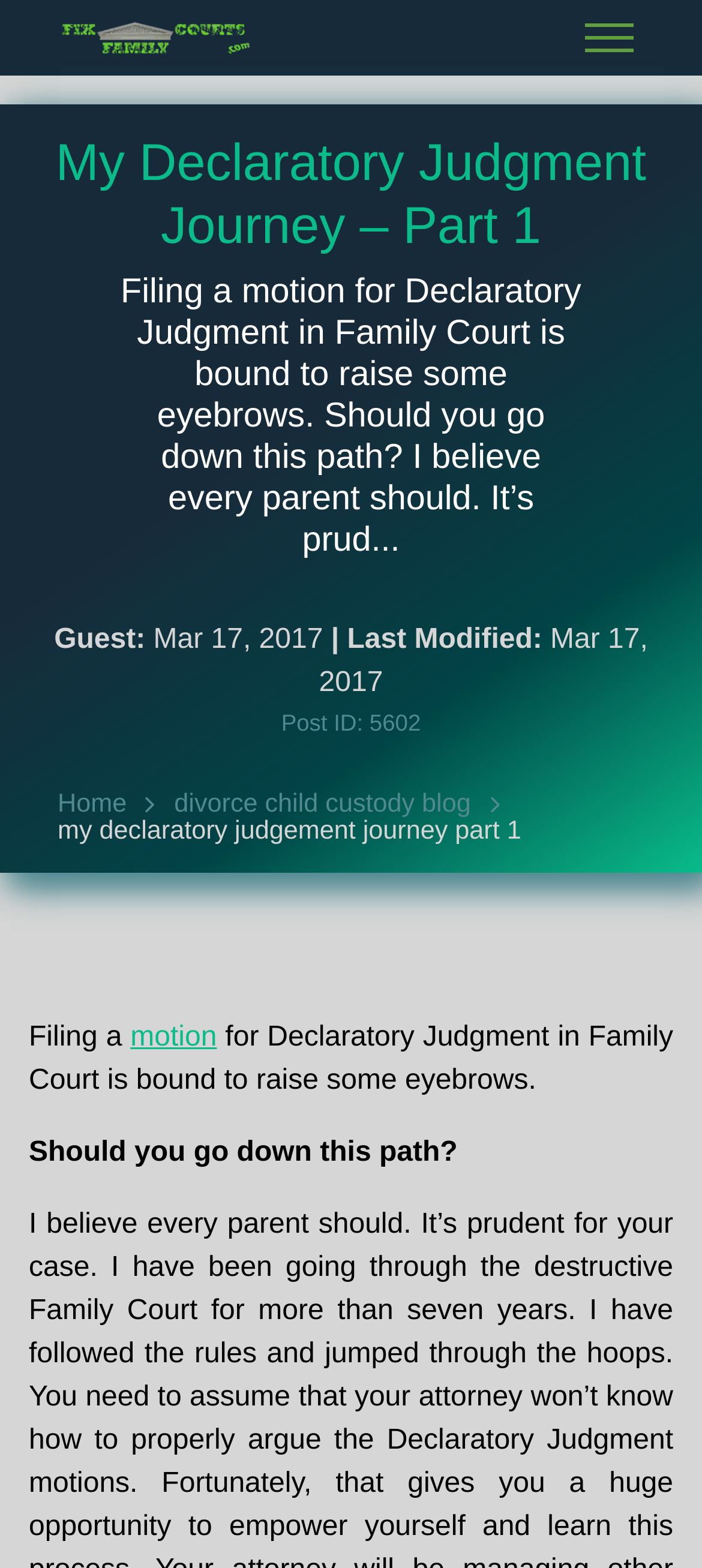What is the author of the post?
Refer to the image and respond with a one-word or short-phrase answer.

Guest